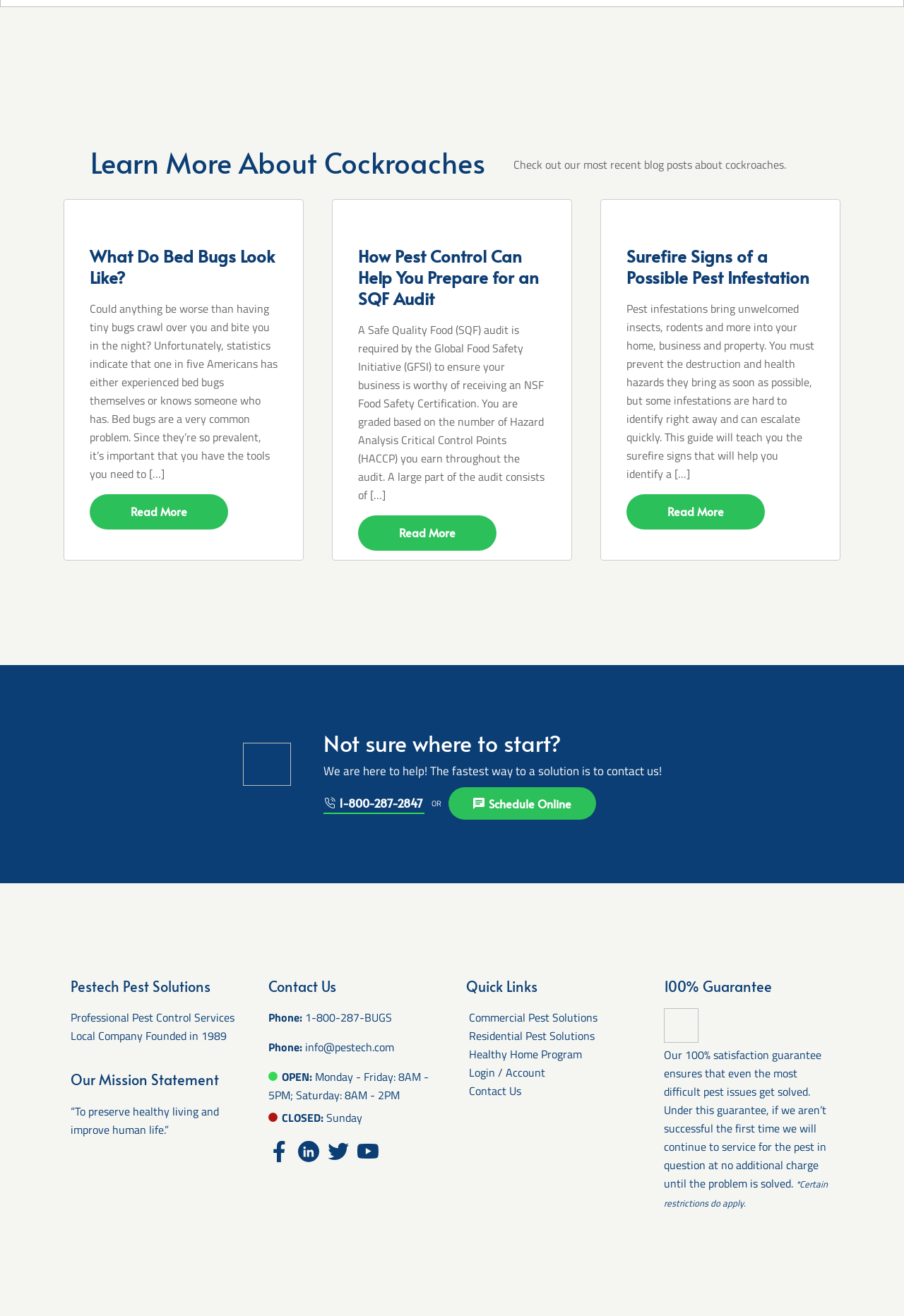Please find the bounding box coordinates for the clickable element needed to perform this instruction: "Learn more about cockroaches".

[0.1, 0.109, 0.536, 0.142]